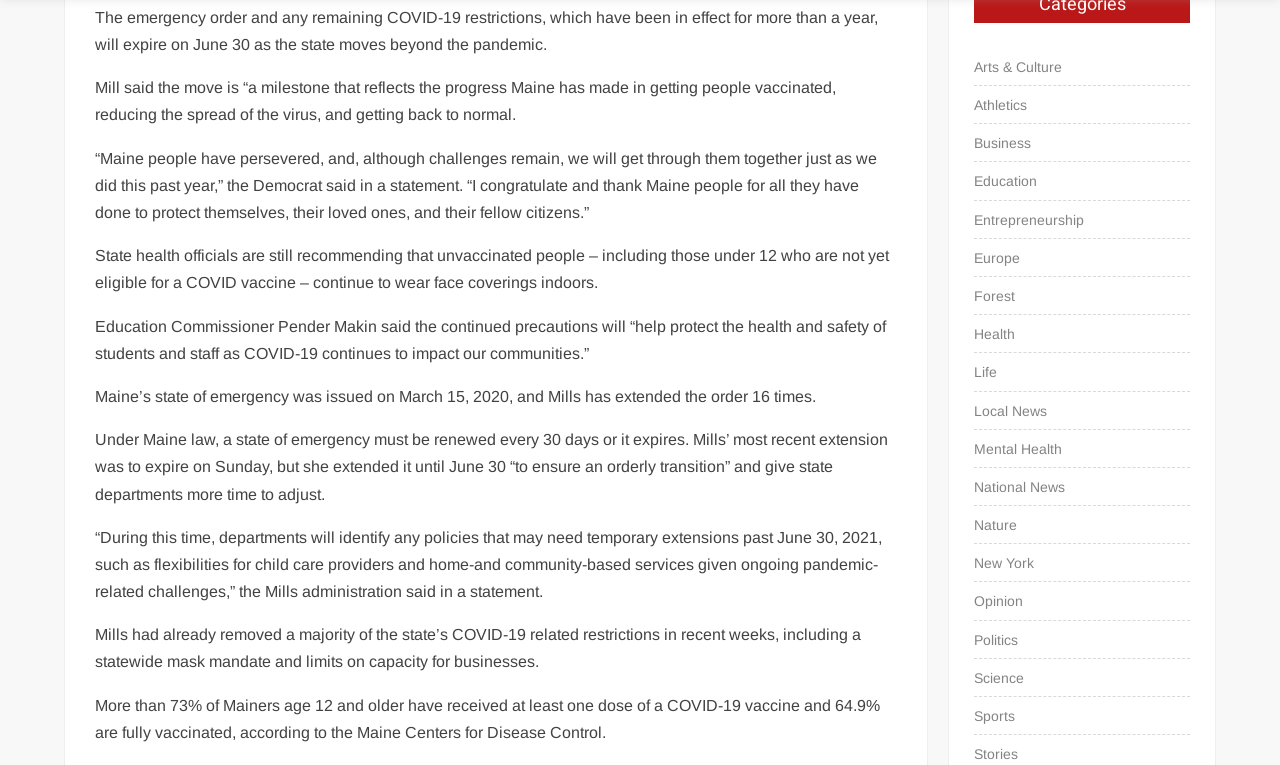Could you provide the bounding box coordinates for the portion of the screen to click to complete this instruction: "Click on 'Health'"?

[0.761, 0.42, 0.793, 0.454]